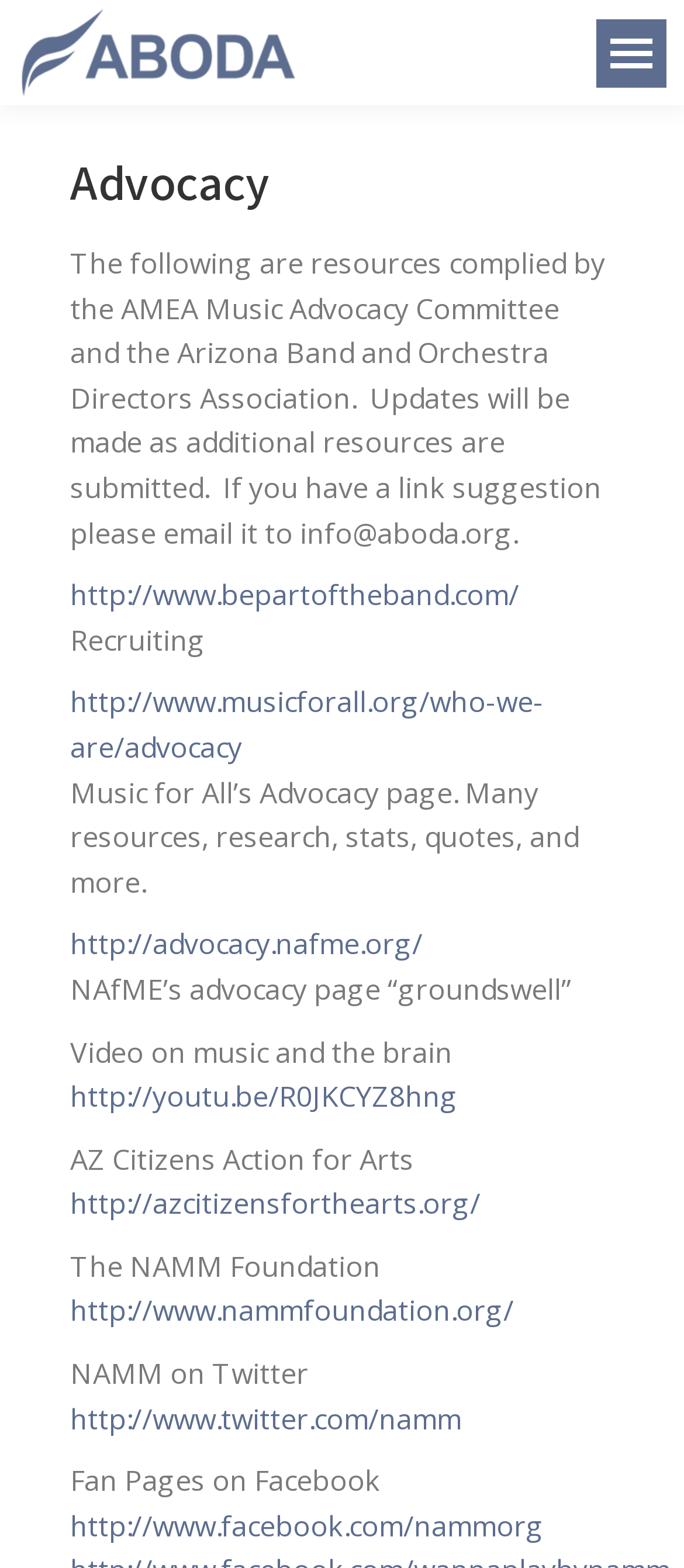Convey a detailed summary of the webpage, mentioning all key elements.

This webpage is about music advocacy resources. At the top right corner, there is a mobile menu icon and a link to "ABODA" with an accompanying image. Below the image, there is a heading that reads "Advocacy". 

Under the heading, there is a paragraph of text that explains the purpose of the page, which is to provide resources compiled by the AMEA Music Advocacy Committee and the Arizona Band and Orchestra Directors Association. The text also mentions that updates will be made as additional resources are submitted.

Below the paragraph, there are several links and accompanying text descriptions. The first link is to "http://www.bepartoftheband.com/" with a label "Recruiting". The second link is to "http://www.musicforall.org/who-we-are/advocacy" with a description "Music for All’s Advocacy page. Many resources, research, stats, quotes, and more." 

The third link is to "http://advocacy.nafme.org/" with a label "NAfME’s advocacy page “groundswell”". The fourth link is to a video on YouTube about music and the brain. 

There are also links to "AZ Citizens Action for Arts", "The NAMM Foundation", and "NAMM on Twitter", each with a brief description. Additionally, there is a link to a Facebook fan page. 

At the bottom right corner, there is a link to "Go to Top" with an upward arrow icon.